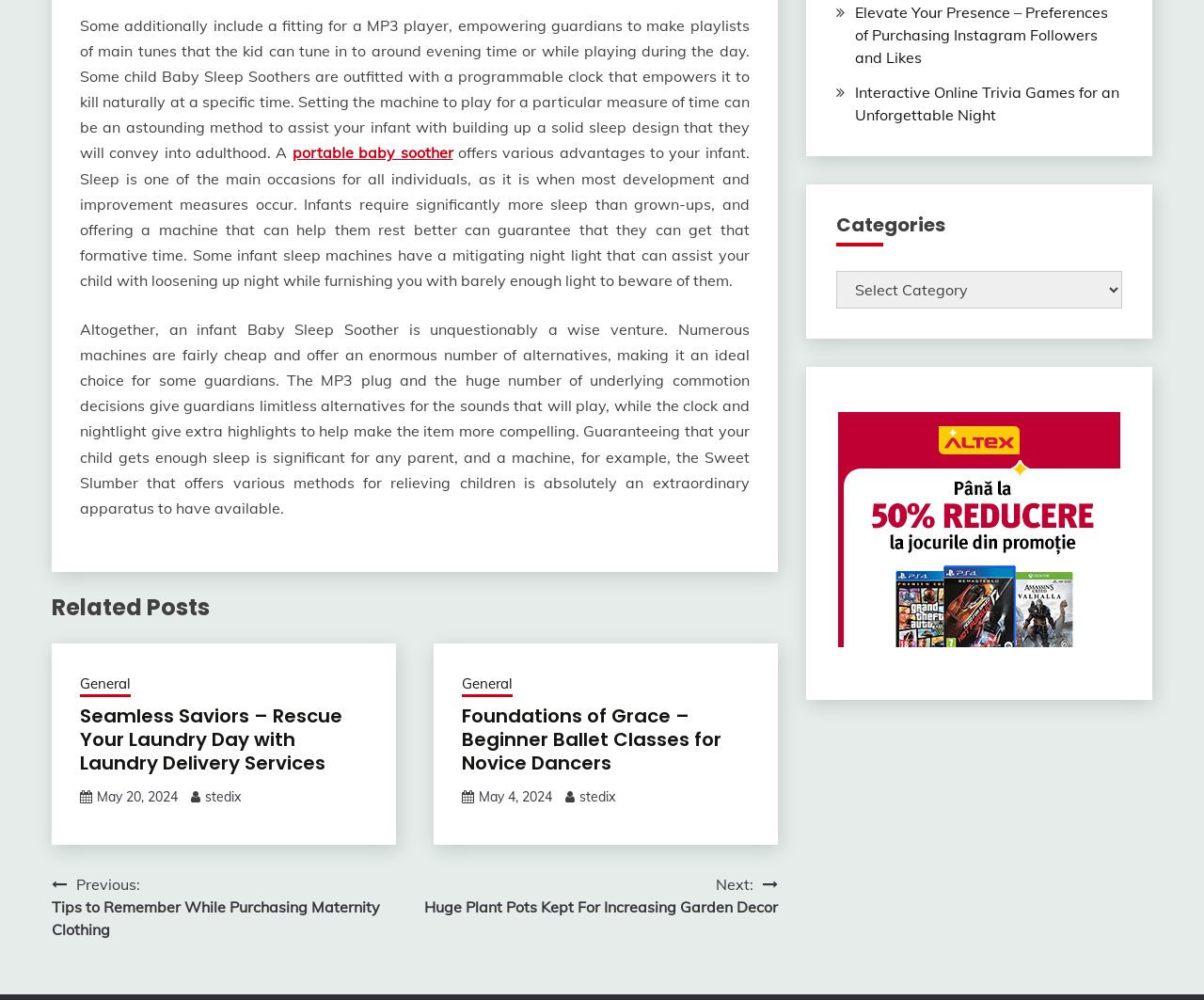Please find the bounding box coordinates of the element that you should click to achieve the following instruction: "go to 'General'". The coordinates should be presented as four float numbers between 0 and 1: [left, top, right, bottom].

[0.066, 0.673, 0.109, 0.697]